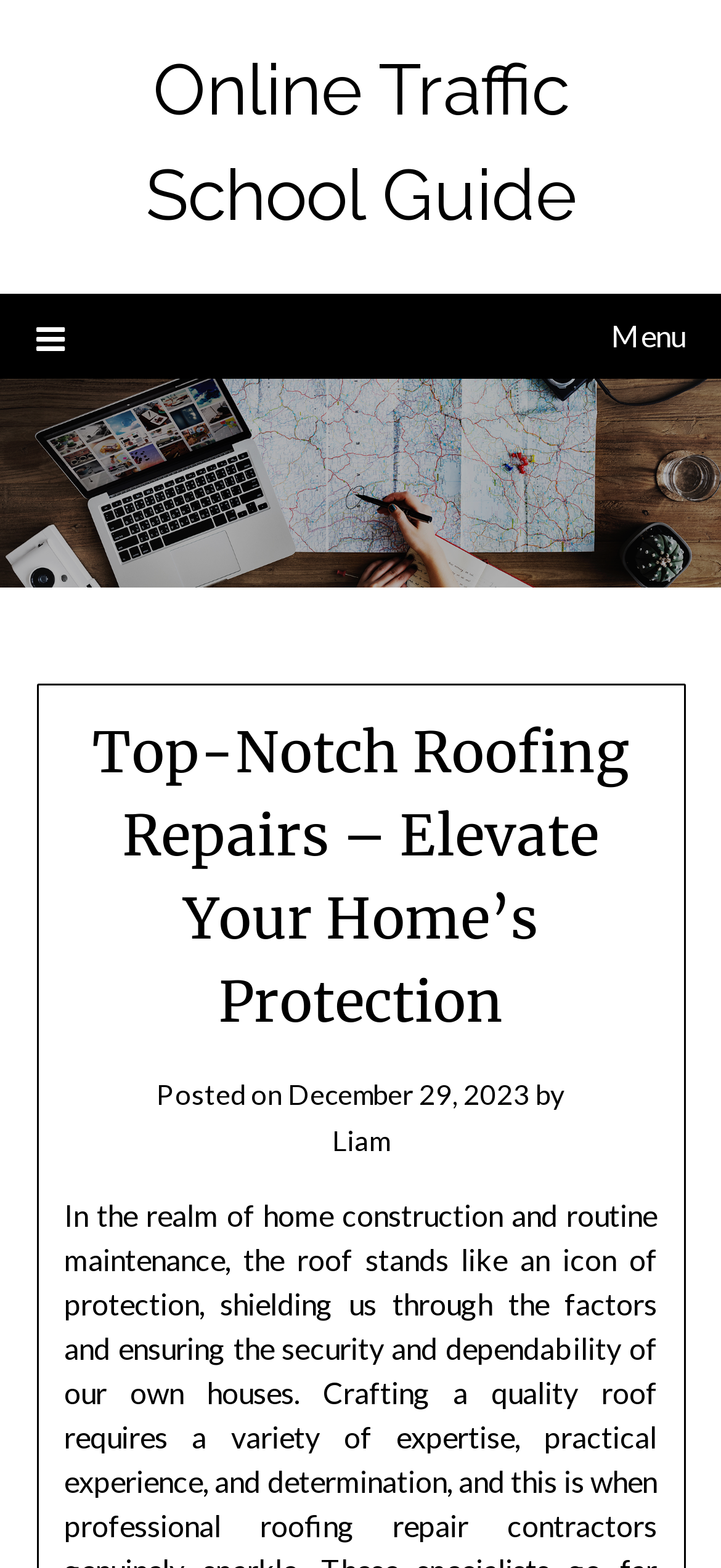Provide a brief response using a word or short phrase to this question:
What is the date of the post?

December 29, 2023